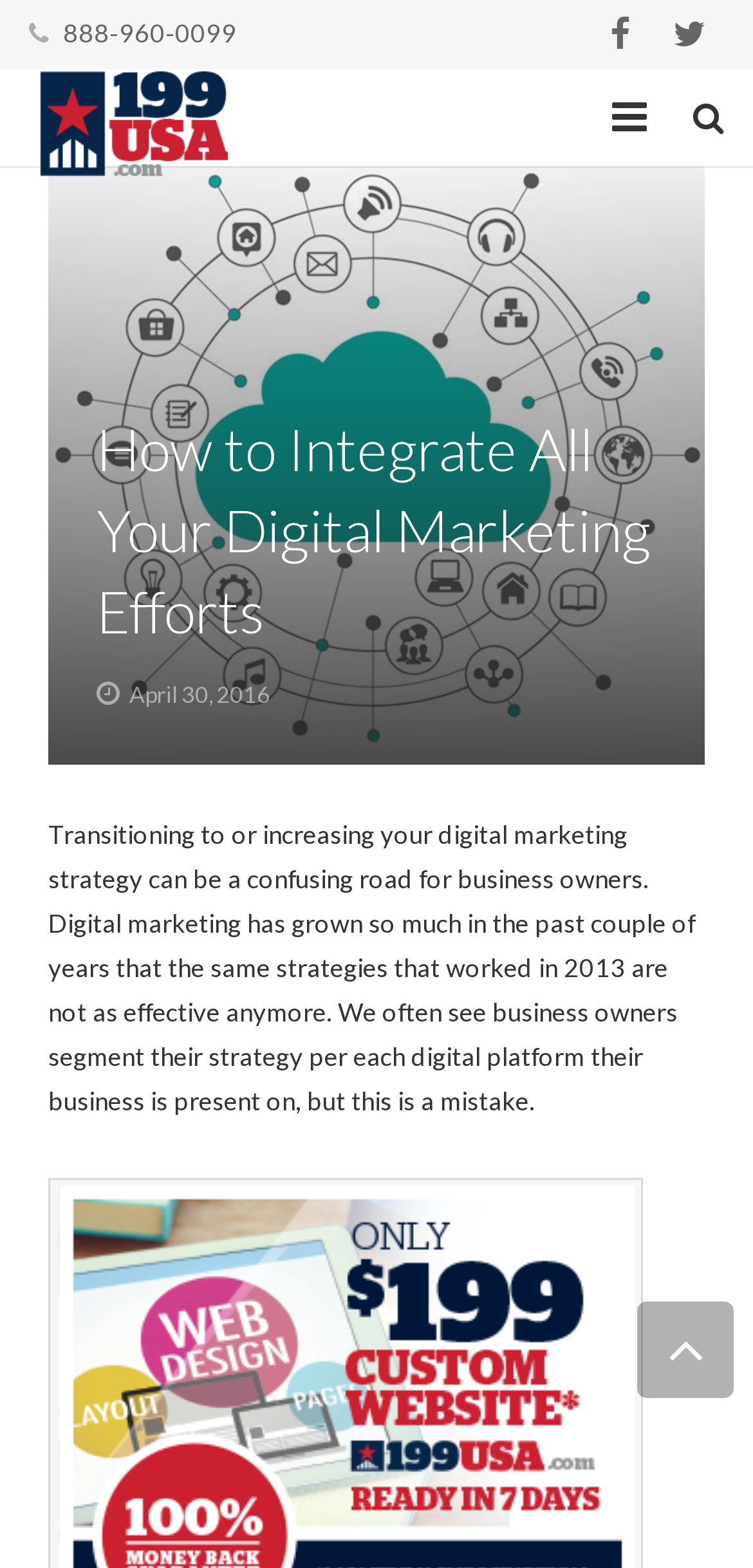Pinpoint the bounding box coordinates for the area that should be clicked to perform the following instruction: "Call the phone number".

[0.084, 0.011, 0.315, 0.031]